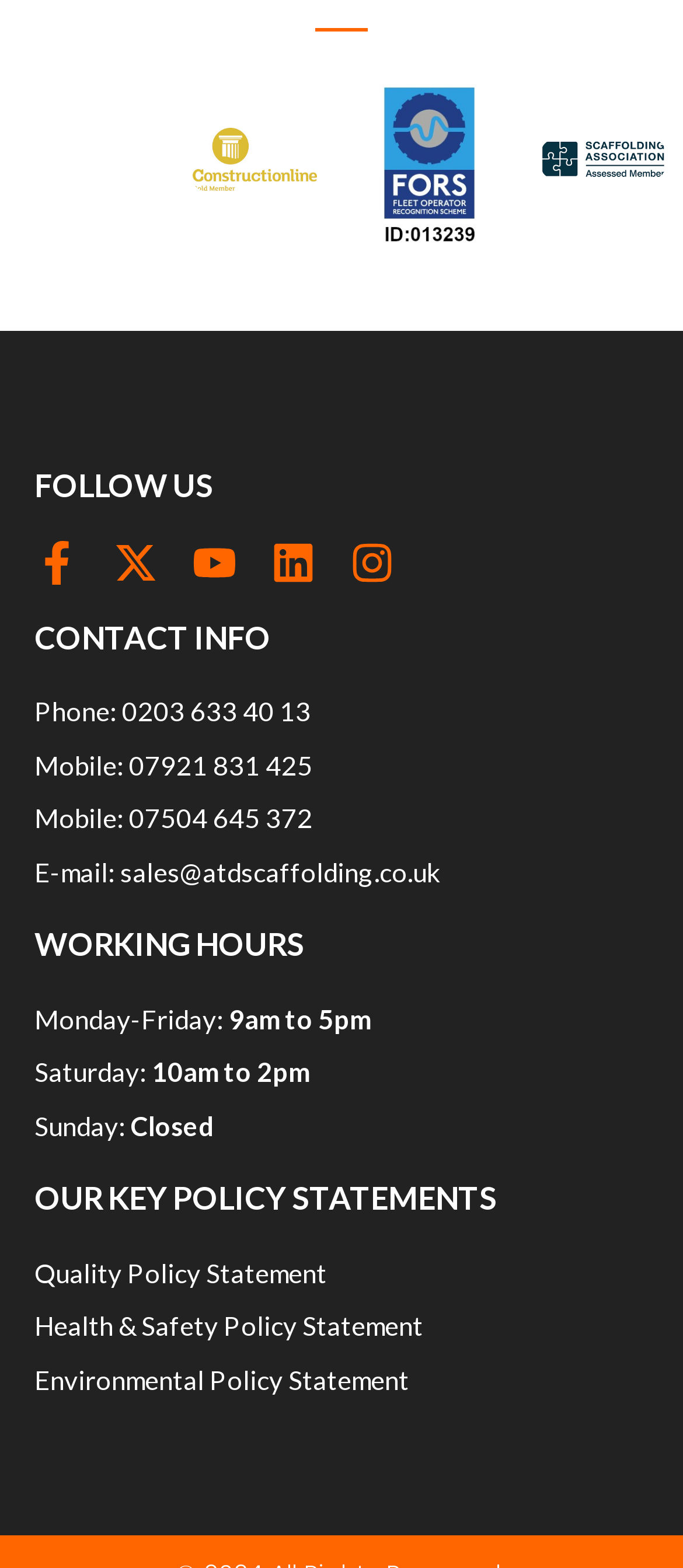How many social media links are there?
Answer the question with a detailed and thorough explanation.

I counted the social media links by looking at the 'FOLLOW US' section, where I found links to Facebook, Twitter, Youtube, Linkedin, and Instagram.